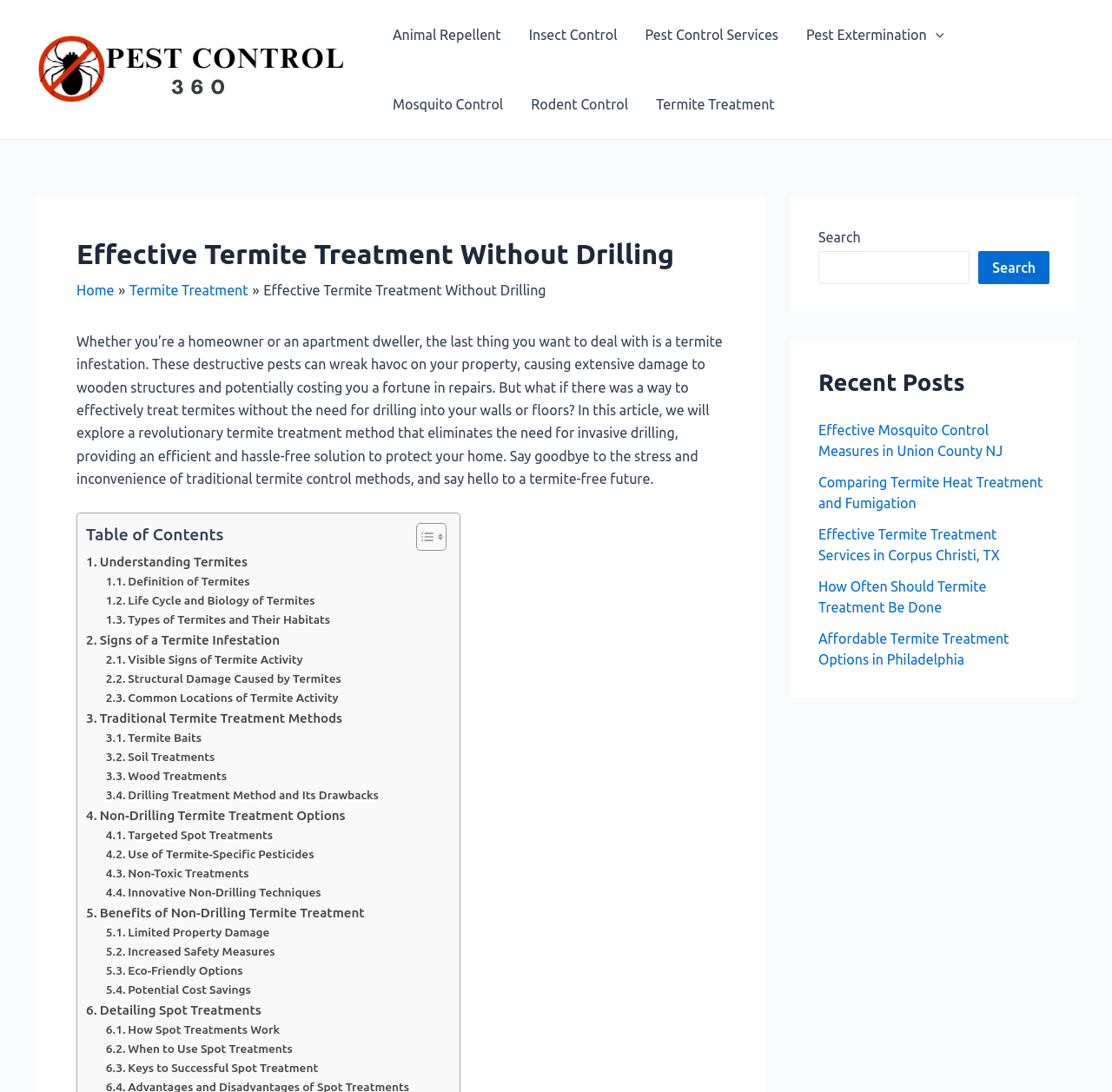Show the bounding box coordinates of the element that should be clicked to complete the task: "Click on the 'Termite Treatment' link in the navigation menu".

[0.577, 0.064, 0.709, 0.127]